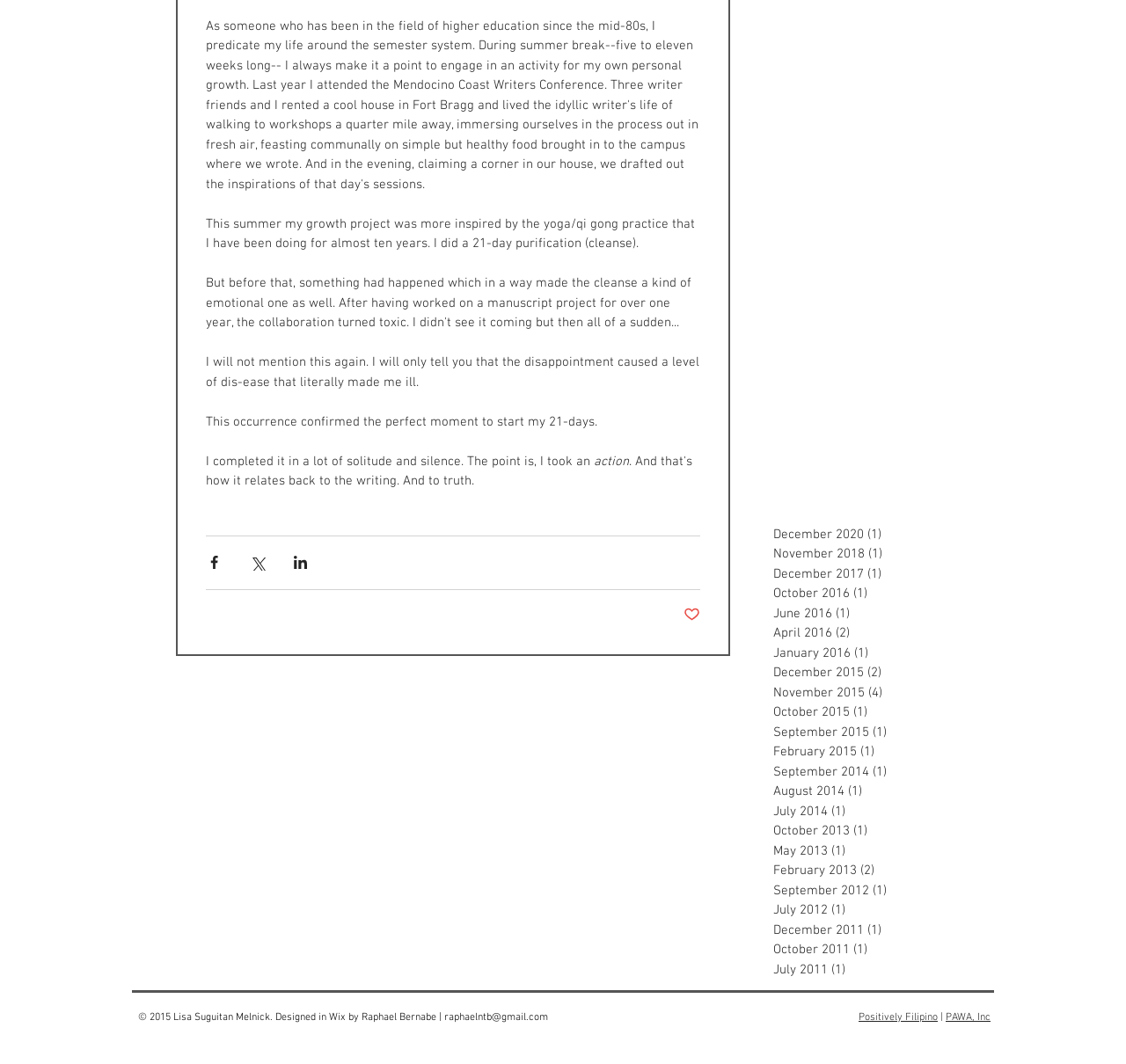Please find the bounding box for the UI component described as follows: "Open".

None